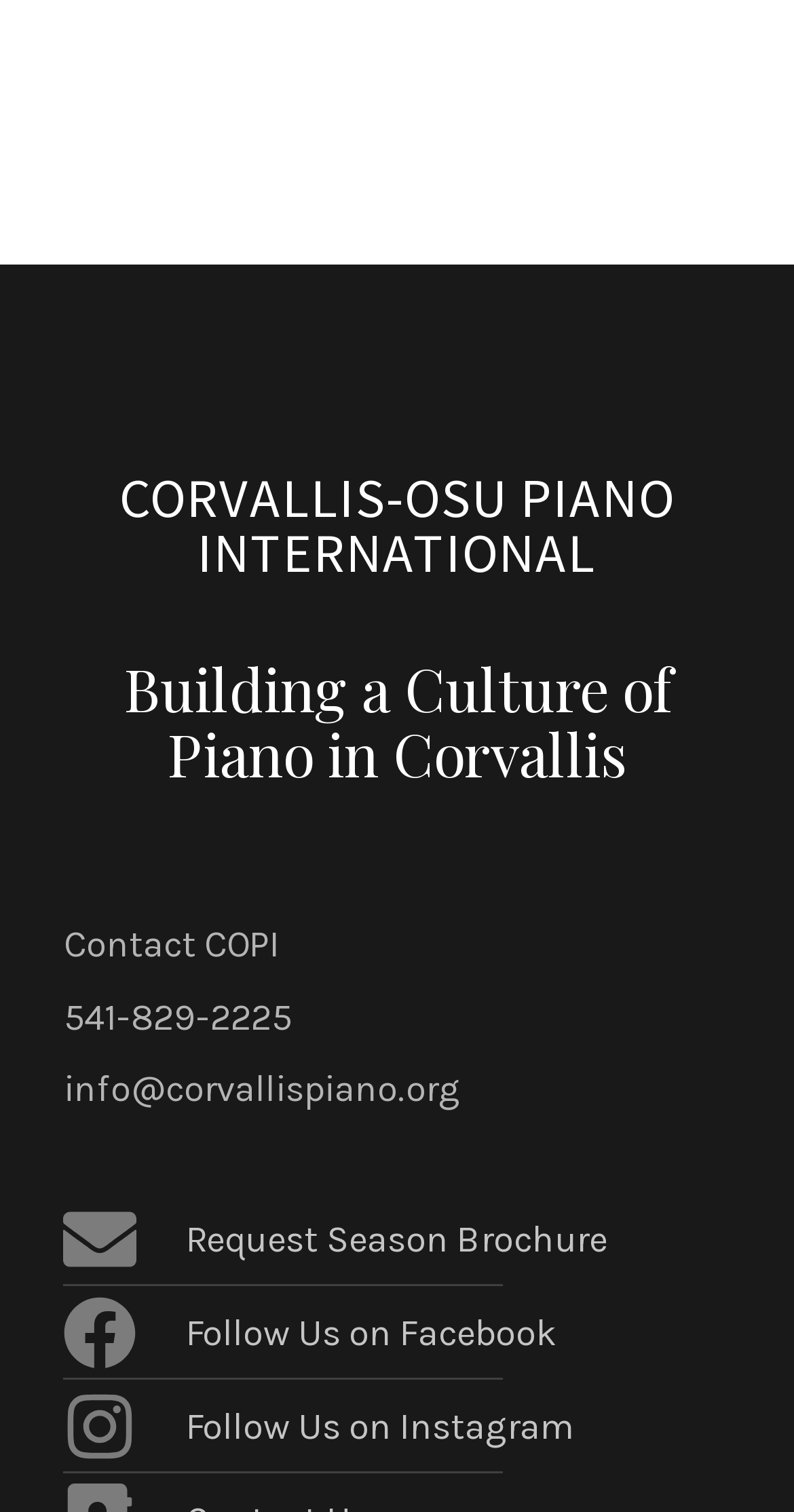Please determine the bounding box coordinates for the element with the description: "Follow Us on Facebook".

[0.08, 0.857, 0.92, 0.906]